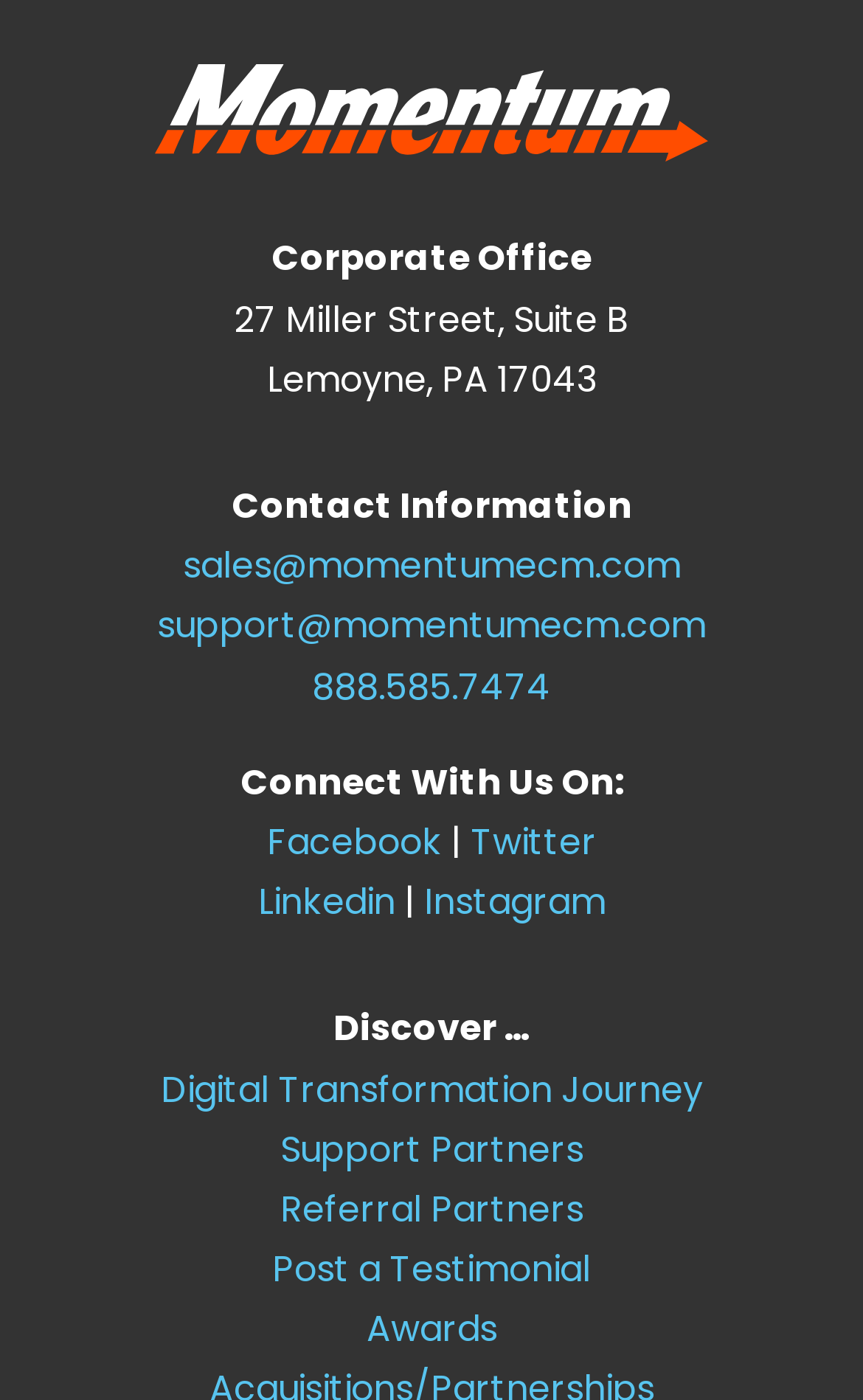Pinpoint the bounding box coordinates of the clickable element needed to complete the instruction: "Connect with us on Facebook". The coordinates should be provided as four float numbers between 0 and 1: [left, top, right, bottom].

[0.309, 0.583, 0.512, 0.62]